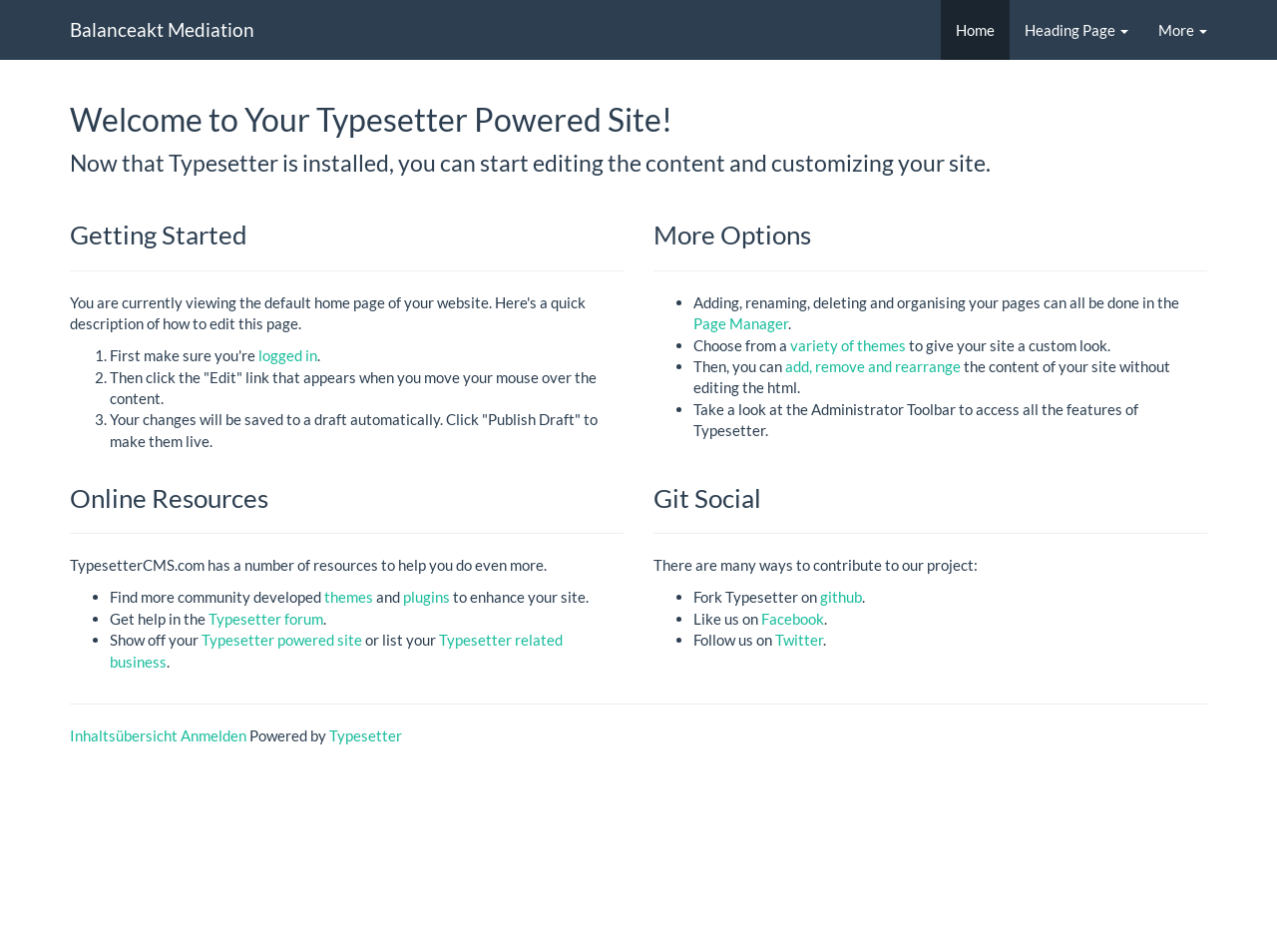Summarize the webpage in an elaborate manner.

This webpage is titled "Home - Balanceakt Mediation" and has a navigation menu at the top with links to "Balanceakt Mediation", "Home", "Heading Page", and "More". Below the navigation menu, there is a heading that reads "Welcome to Your Typesetter Powered Site!" followed by a paragraph of text that explains the basics of getting started with Typesetter.

The page is divided into four main sections: "Getting Started", "More Options", "Online Resources", and "Git Social". The "Getting Started" section provides a step-by-step guide on how to start editing content and customizing the site, with three list items that explain the process.

The "More Options" section has three list items that describe additional features, such as managing pages, choosing from various themes, and customizing content without editing HTML.

The "Online Resources" section has three list items that point to external resources, including community-developed themes and plugins, the Typesetter forum, and a way to showcase Typesetter-powered sites or list related businesses.

The "Git Social" section has three list items that explain ways to contribute to the Typesetter project, including forking the project on GitHub, liking the project on Facebook, and following it on Twitter.

At the bottom of the page, there is a horizontal separator followed by a content information section that includes links to an overview, a login page, and a "Powered by Typesetter" statement.